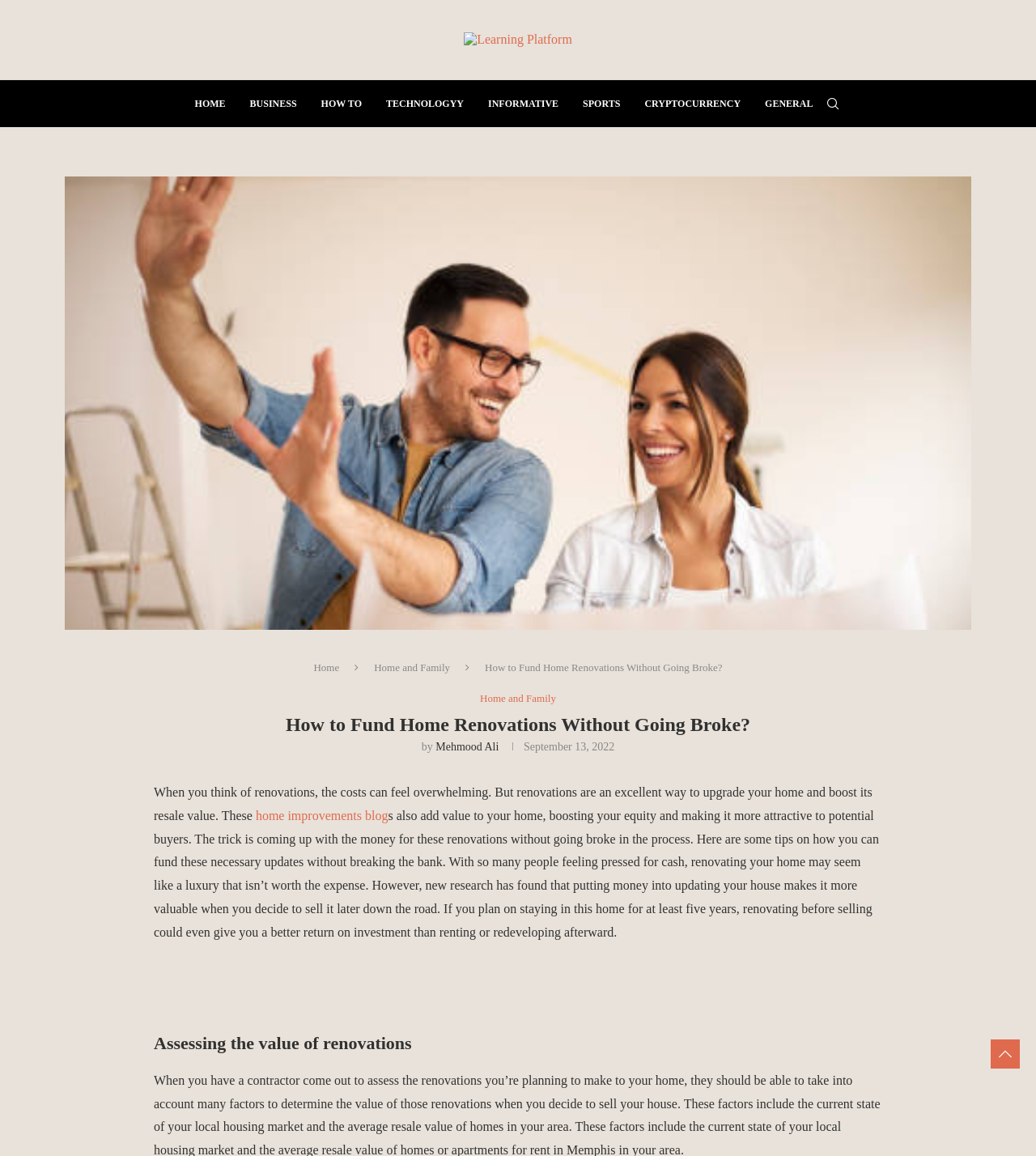Please identify the bounding box coordinates of the element on the webpage that should be clicked to follow this instruction: "Click on the 'HOME' link". The bounding box coordinates should be given as four float numbers between 0 and 1, formatted as [left, top, right, bottom].

[0.188, 0.069, 0.218, 0.11]